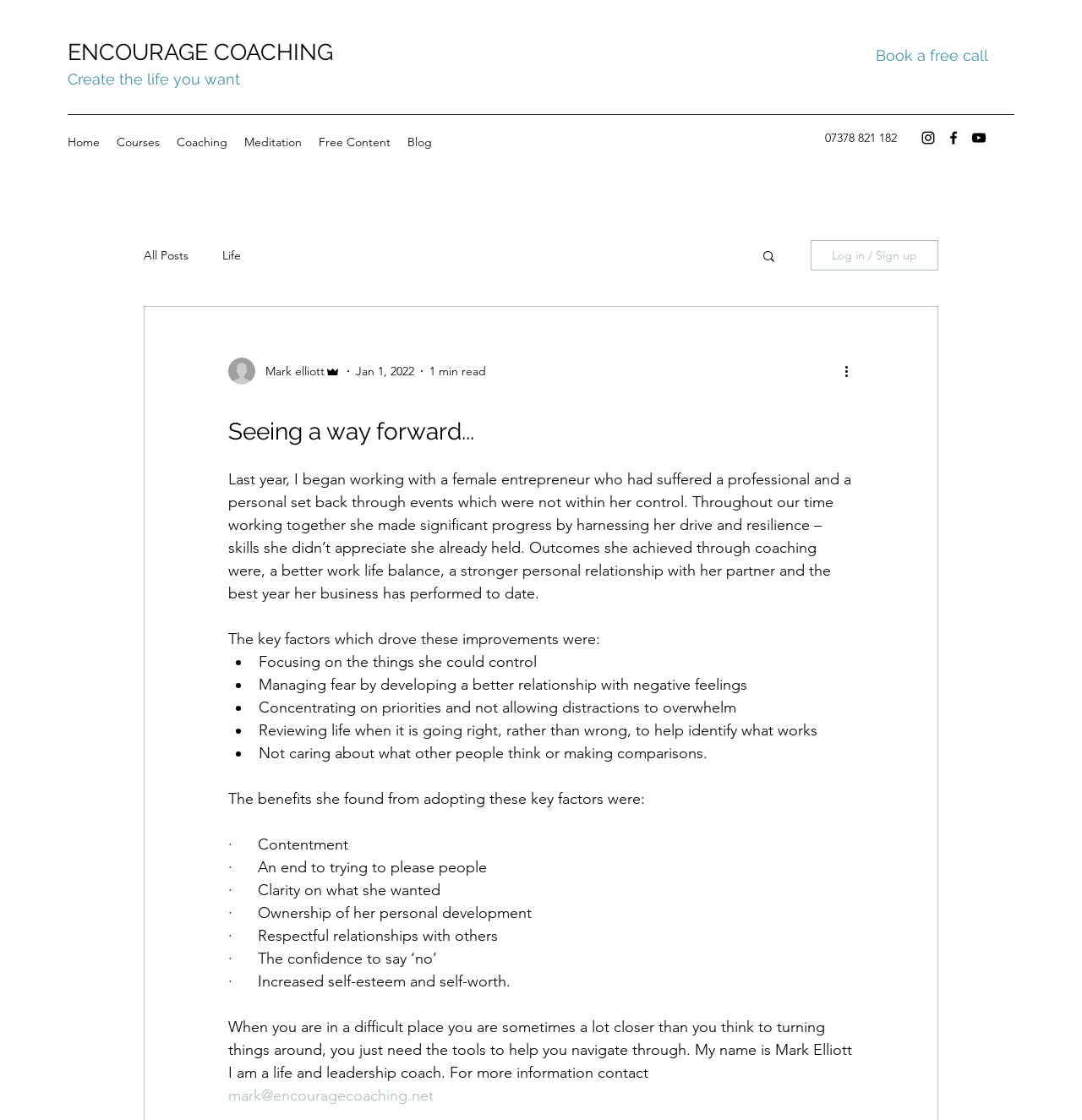Find the bounding box coordinates of the UI element according to this description: "mark@encouragecoaching.net".

[0.211, 0.97, 0.401, 0.987]